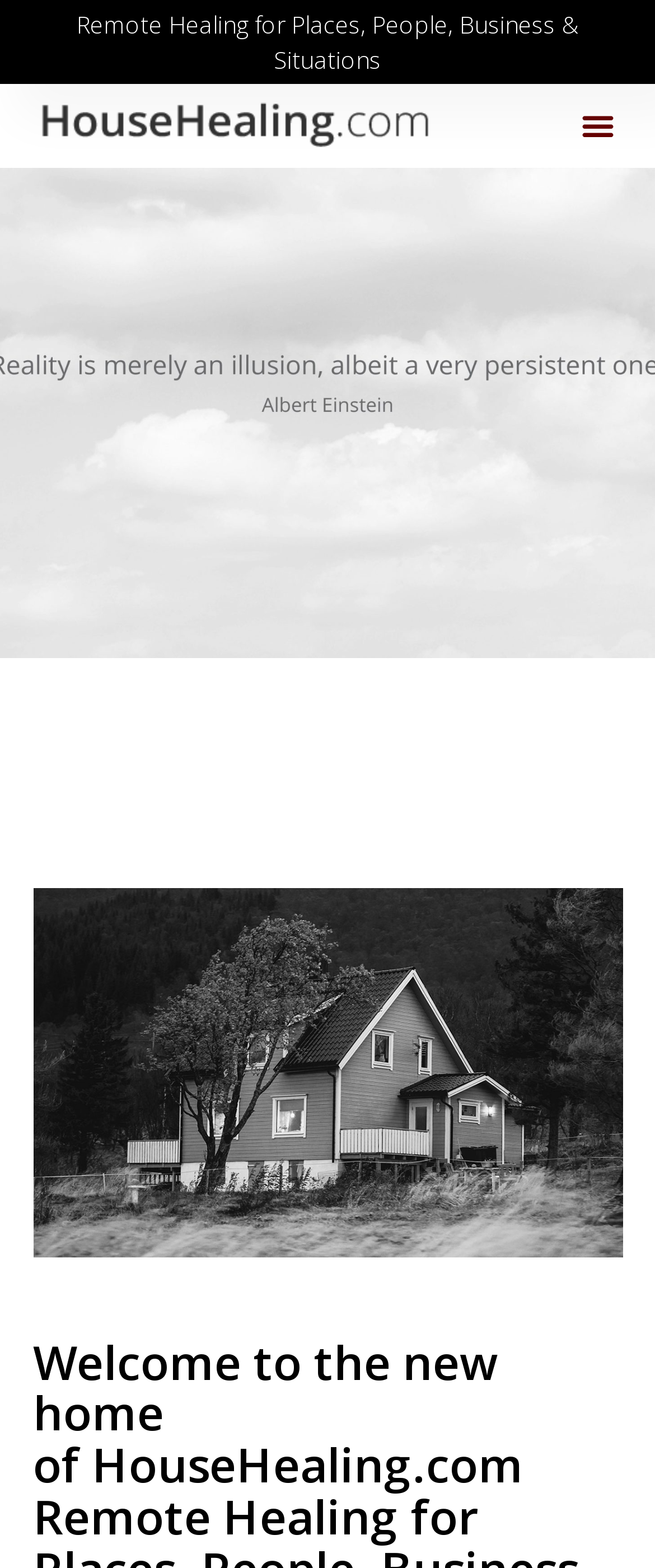How many sections are there on this webpage?
Please give a detailed and elaborate explanation in response to the question.

The presence of multiple groups with identical bounding box coordinates and labels '1 / 3', '2 / 3', and '3 / 3' suggests that the webpage is divided into three sections.